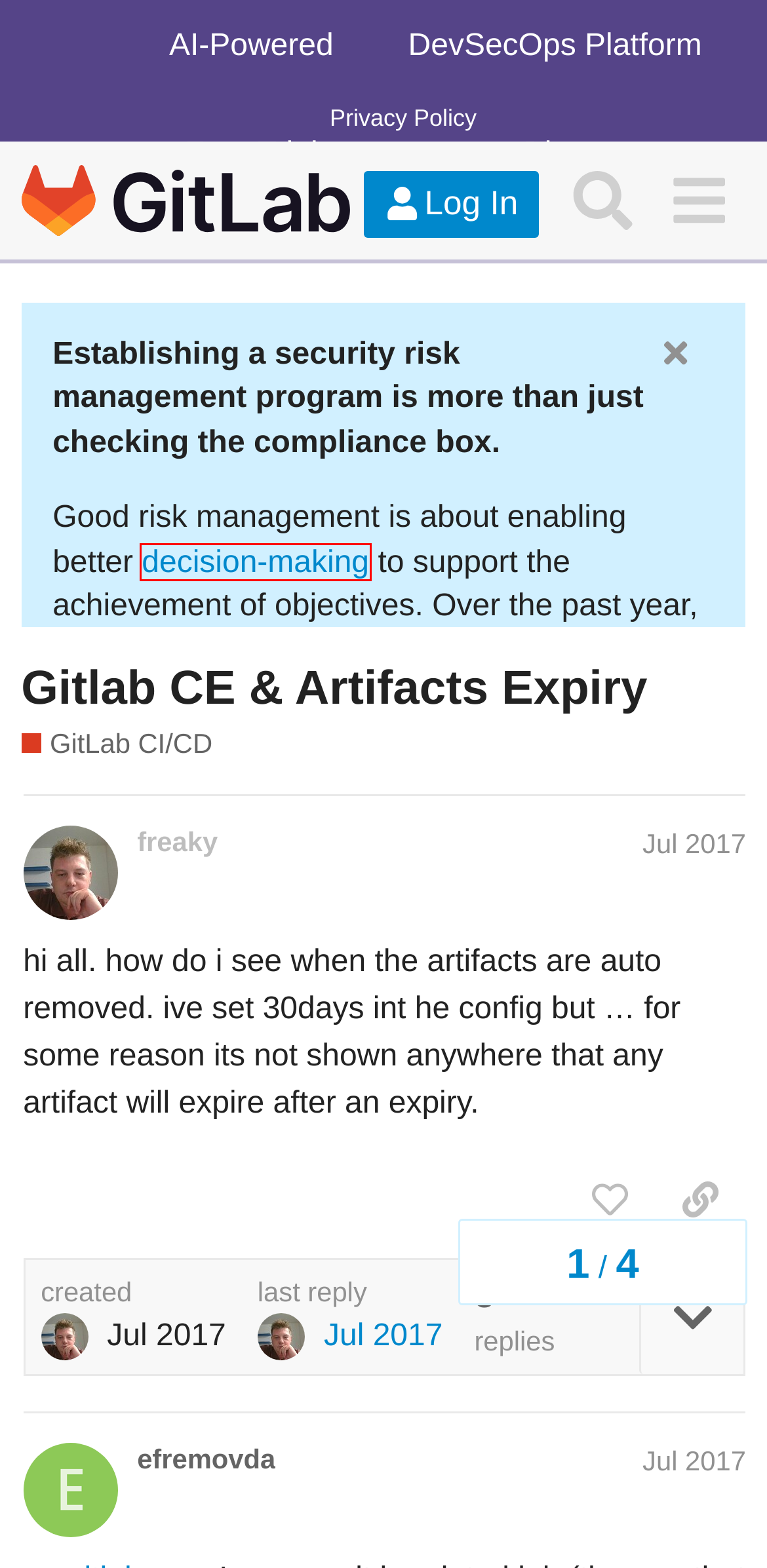Look at the screenshot of the webpage and find the element within the red bounding box. Choose the webpage description that best fits the new webpage that will appear after clicking the element. Here are the candidates:
A. Security Operational Risk Management (StORM) Program & Procedures | The GitLab Handbook
B. GitLab Community | GitLab | GitLab
C. GitLab Duo | GitLab
D. Blog | GitLab
E. Making Decisions | The GitLab Handbook
F. The most-comprehensive AI-powered DevSecOps platform | GitLab
G. GitLab Documentation
H. 3 tips to improve your security risk management program

E